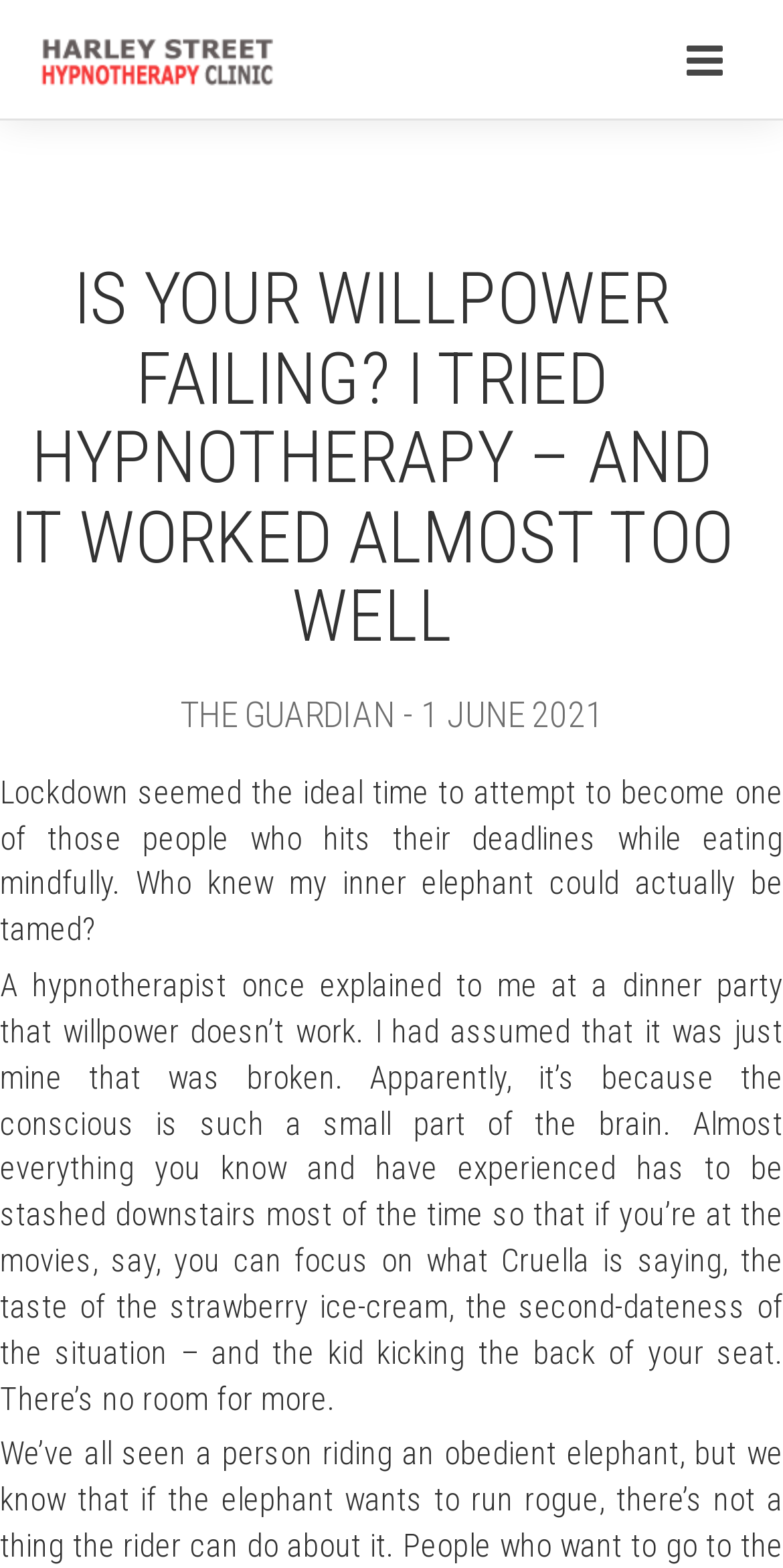Create a detailed description of the webpage's content and layout.

The webpage appears to be an article or blog post about hypnotherapy and willpower. At the top left corner, there is a logo of the Harley Street Hypnotherapy Clinic, accompanied by a link. On the top right corner, there is a small icon, possibly a social media link or a menu toggle.

The main content of the webpage is a heading that reads "IS YOUR WILLPOWER FAILING? I TRIED HYPNOTHERAPY – AND IT WORKED ALMOST TOO WELL" in a prominent font size. Below the heading, there is a citation or attribution line that reads "THE GUARDIAN - 1 JUNE 2021", indicating that the article was published in The Guardian on June 1, 2021.

The main article text begins below the citation line, with a paragraph that discusses the author's attempt to improve their willpower during lockdown. The text is divided into three paragraphs, with the second paragraph discussing the concept of willpower and how it works, and the third paragraph providing more details about the author's experience with hypnotherapy.

Overall, the webpage has a simple and clean layout, with a focus on the article text and a few visual elements such as the logo and icon at the top.